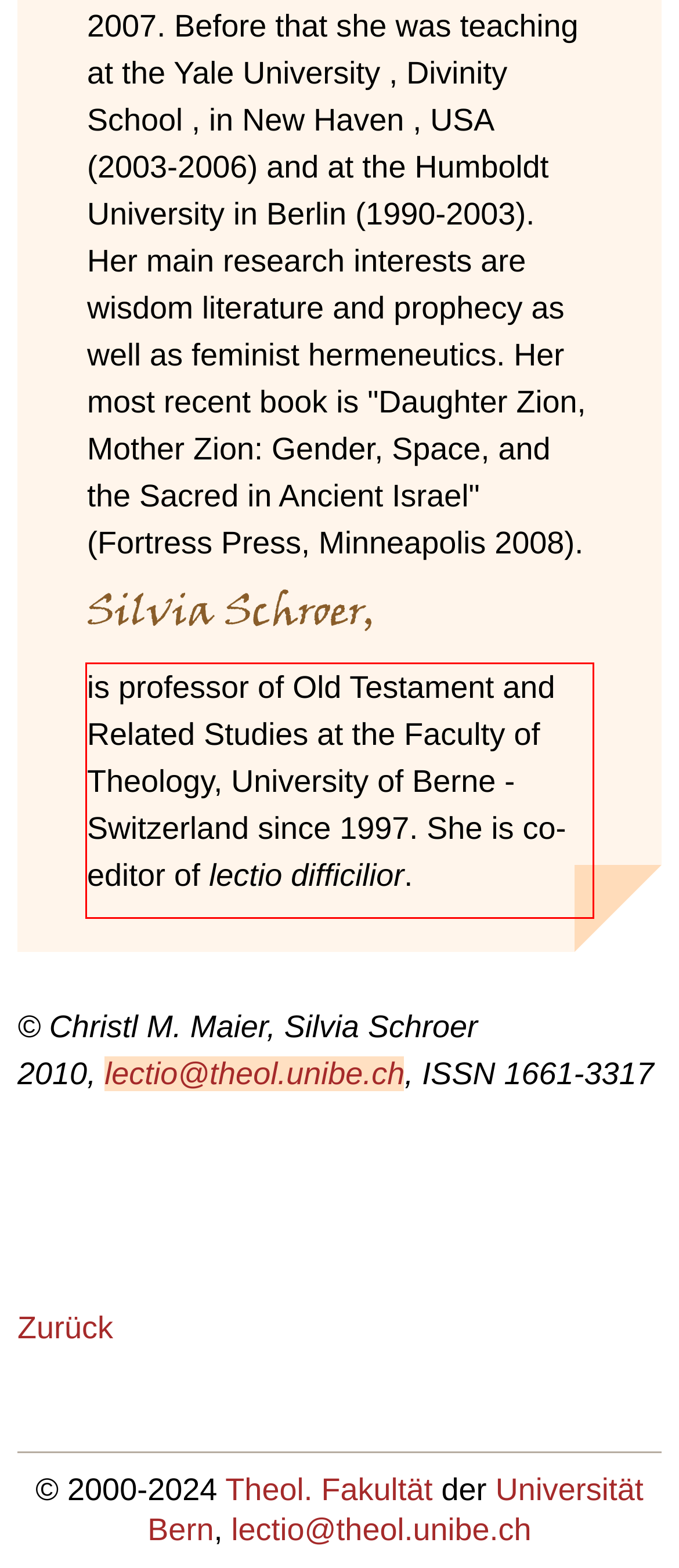By examining the provided screenshot of a webpage, recognize the text within the red bounding box and generate its text content.

is professor of Old Testament and Related Studies at the Faculty of Theology, University of Berne - Switzerland since 1997. She is co-editor of lectio difficilior.